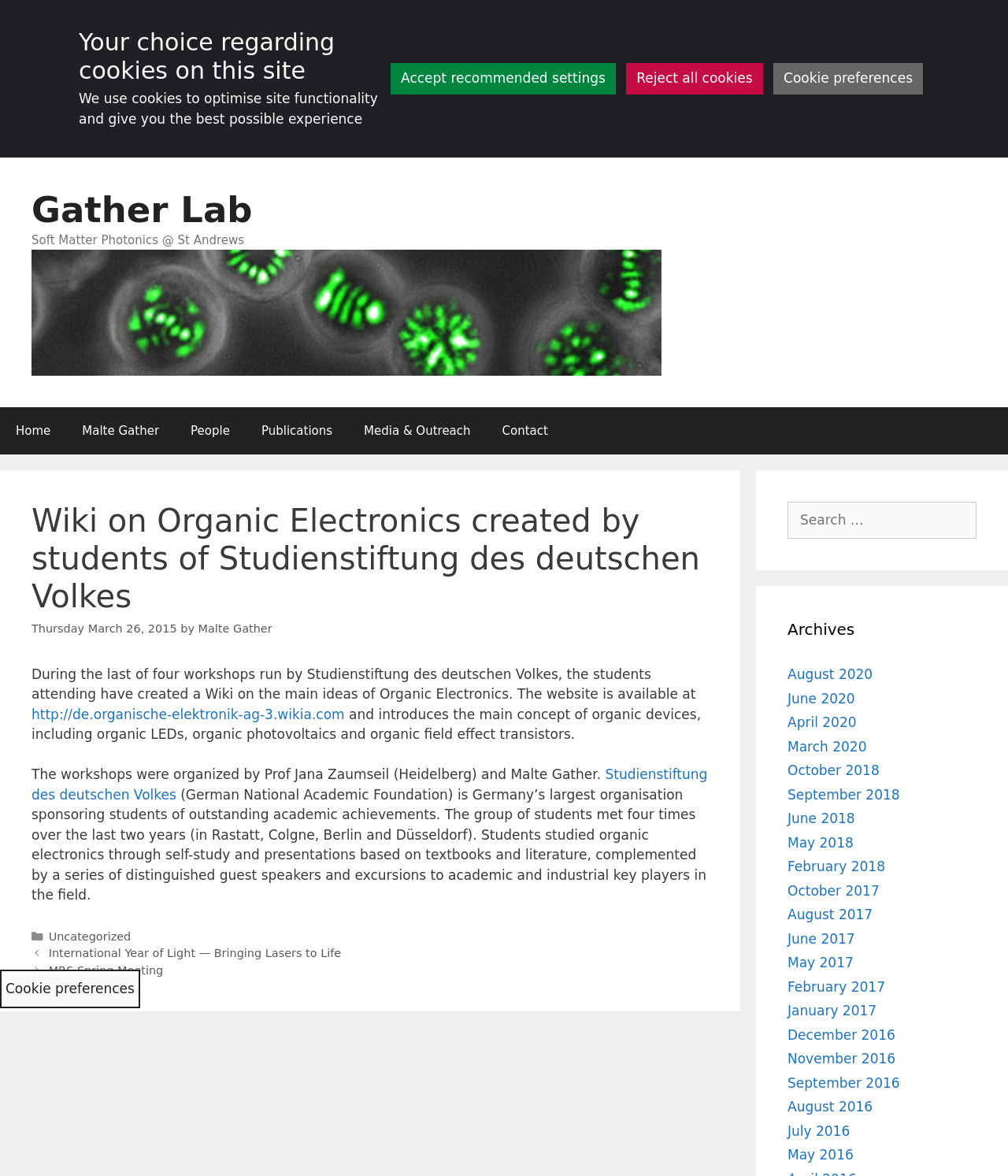Locate the bounding box of the UI element described by: "March 2020" in the given webpage screenshot.

[0.781, 0.628, 0.86, 0.642]